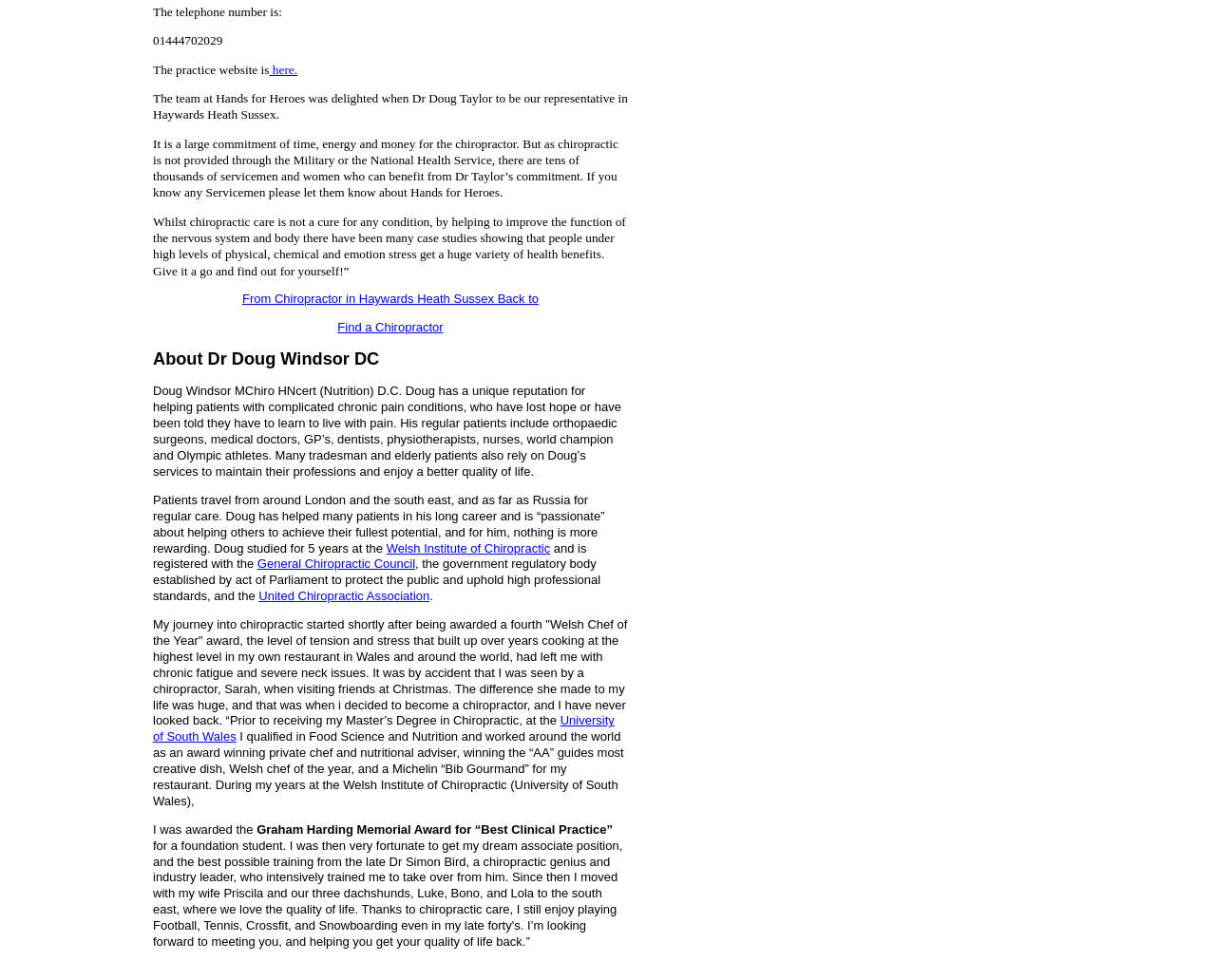Bounding box coordinates are specified in the format (top-left x, top-left y, bottom-right x, bottom-right y). All values are floating point numbers bounded between 0 and 1. Please provide the bounding box coordinate of the region this sentence describes: General Chiropractic Council

[0.212, 0.568, 0.341, 0.583]